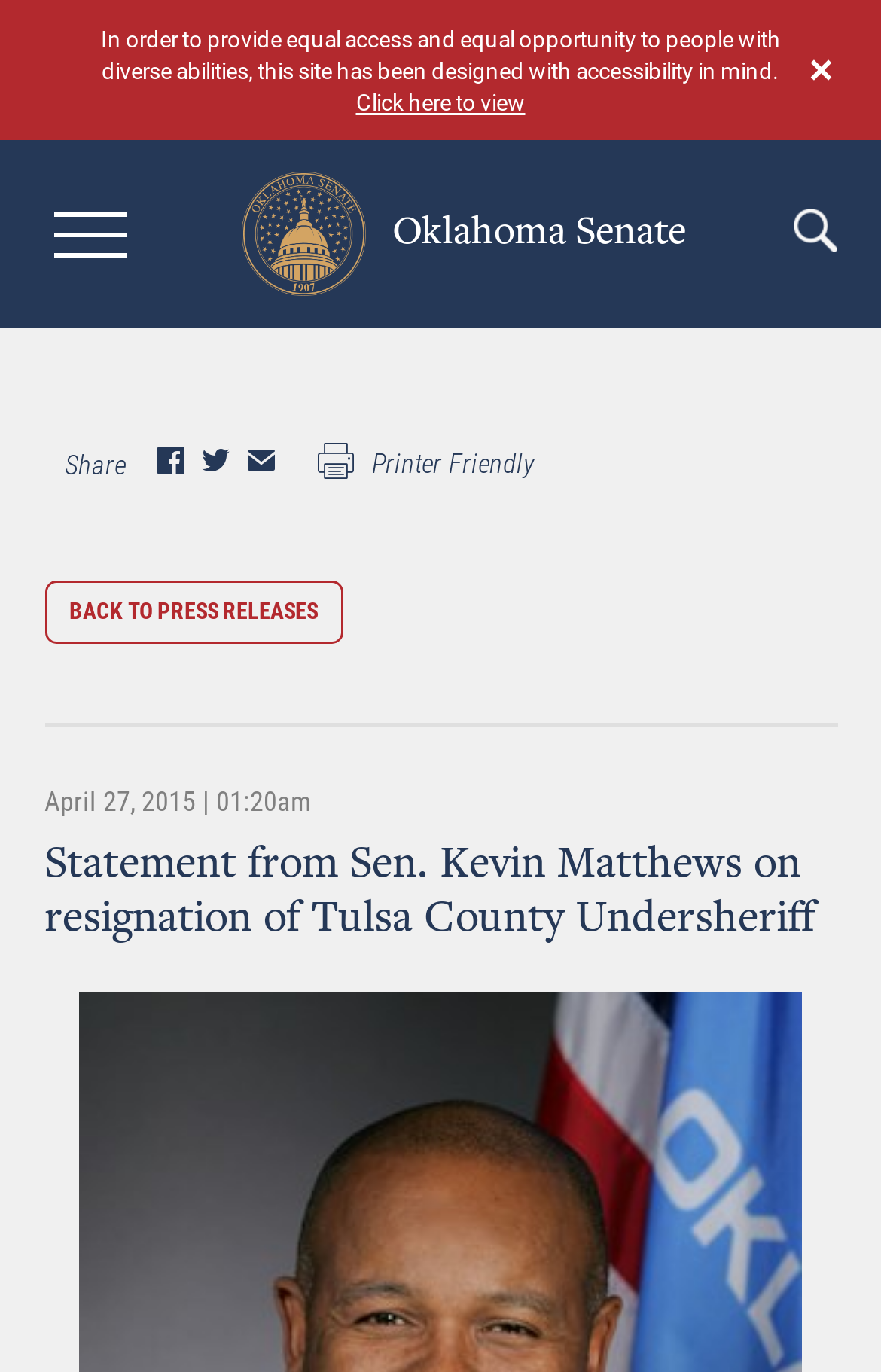Identify the bounding box coordinates of the region that needs to be clicked to carry out this instruction: "Click to view Oklahoma Senate". Provide these coordinates as four float numbers ranging from 0 to 1, i.e., [left, top, right, bottom].

[0.897, 0.026, 0.974, 0.076]